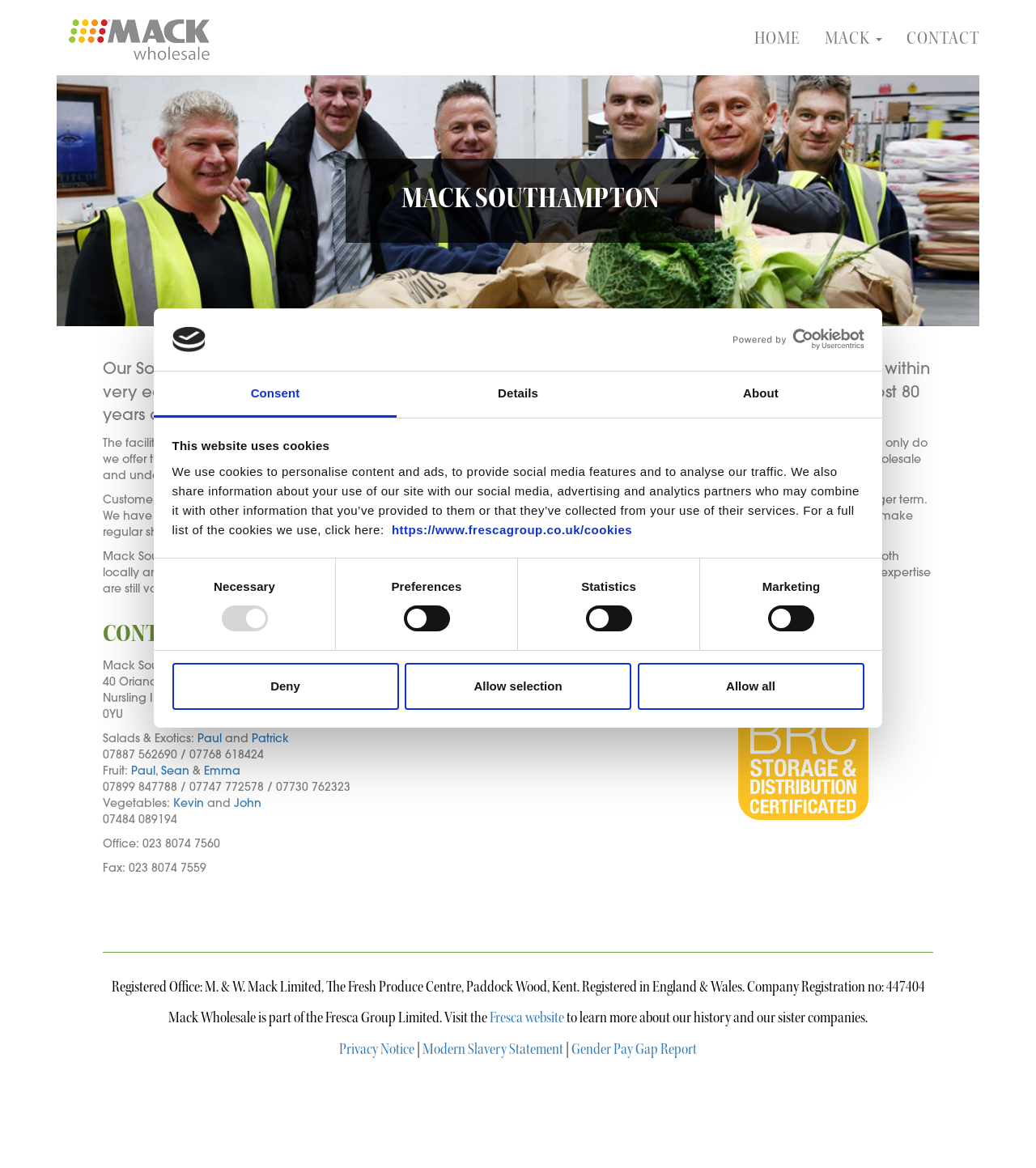Provide the bounding box coordinates of the HTML element described by the text: "MACK SOUTHAMPTON MACK SOUTHAMPTON". The coordinates should be in the format [left, top, right, bottom] with values between 0 and 1.

[0.055, 0.064, 0.945, 0.279]